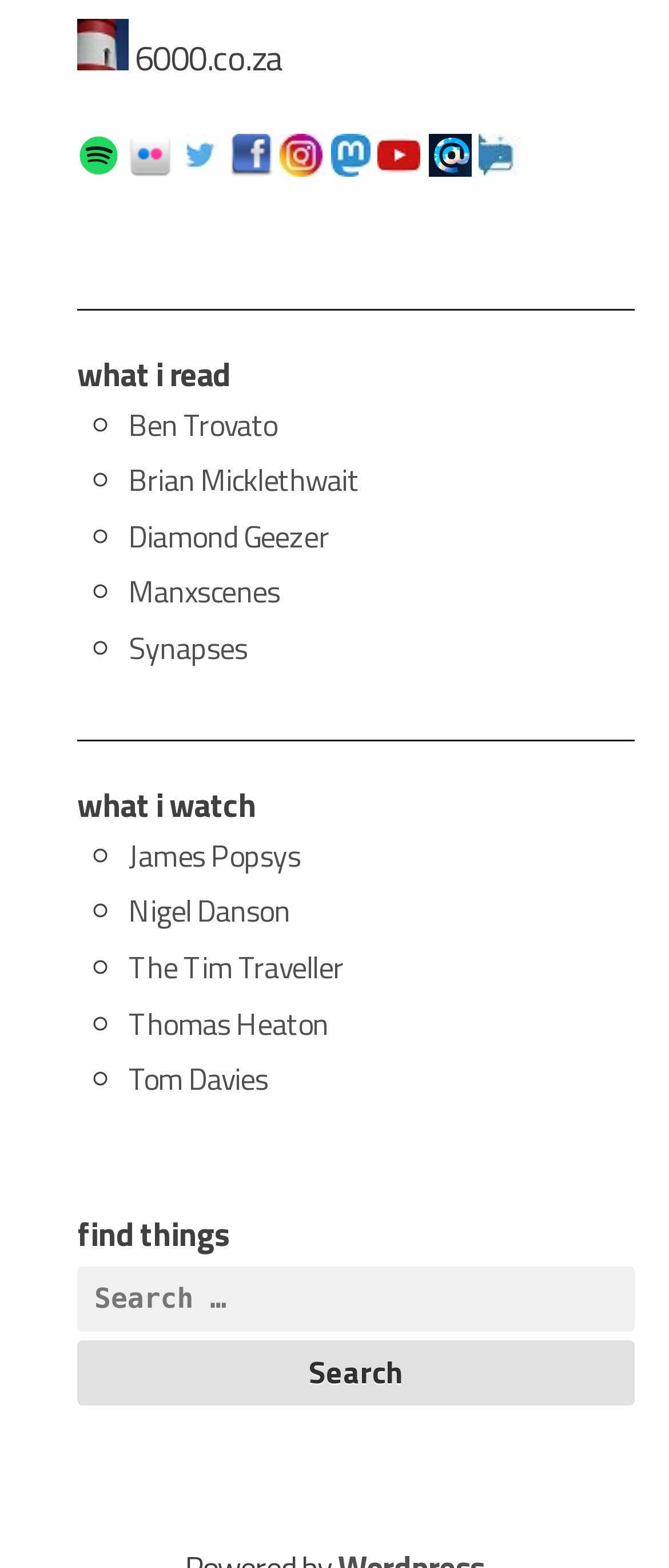Using floating point numbers between 0 and 1, provide the bounding box coordinates in the format (top-left x, top-left y, bottom-right x, bottom-right y). Locate the UI element described here: The Tim Traveller

[0.192, 0.602, 0.514, 0.631]